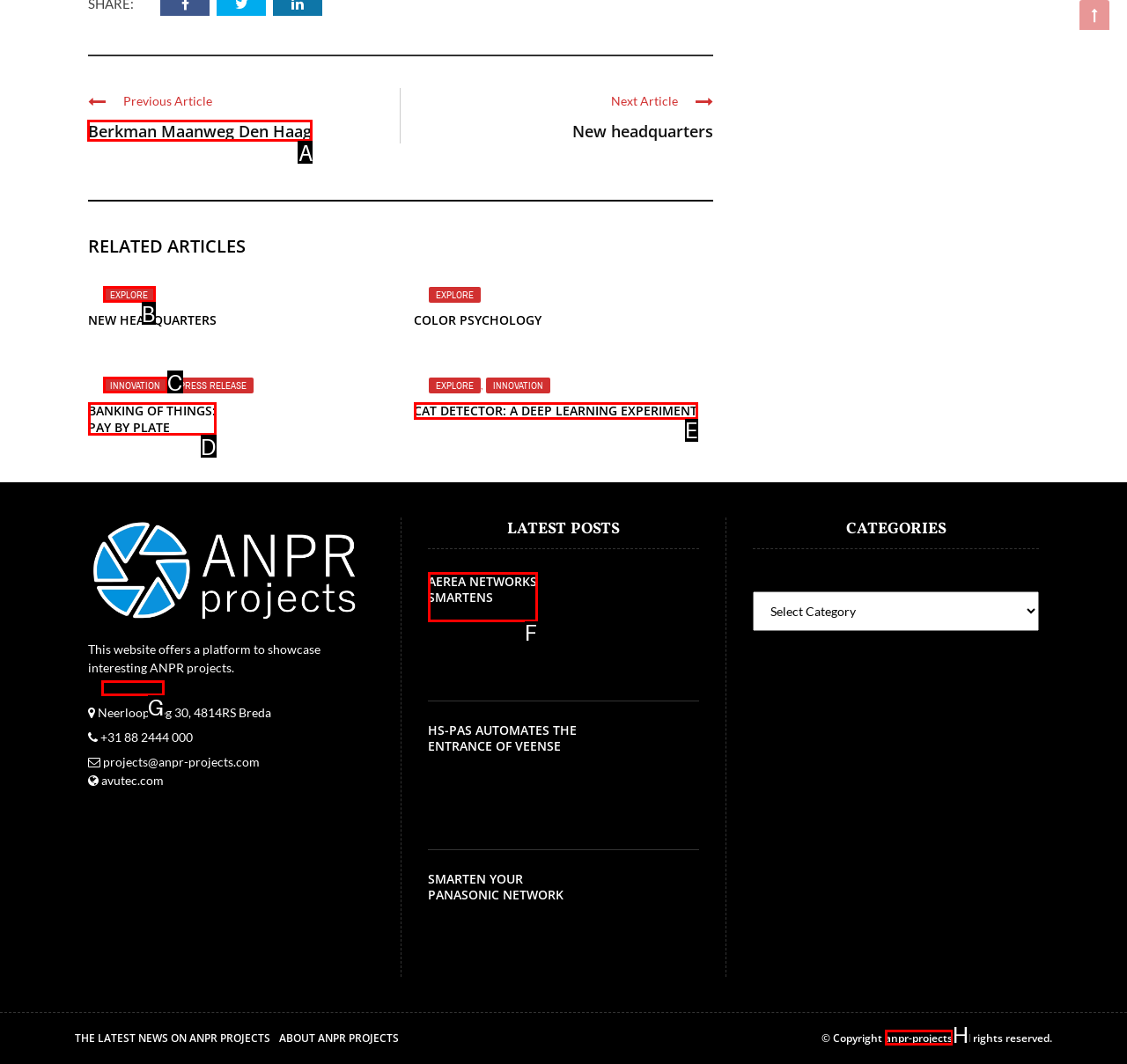Figure out which option to click to perform the following task: Click on 'Berkman Maanweg Den Haag'
Provide the letter of the correct option in your response.

A